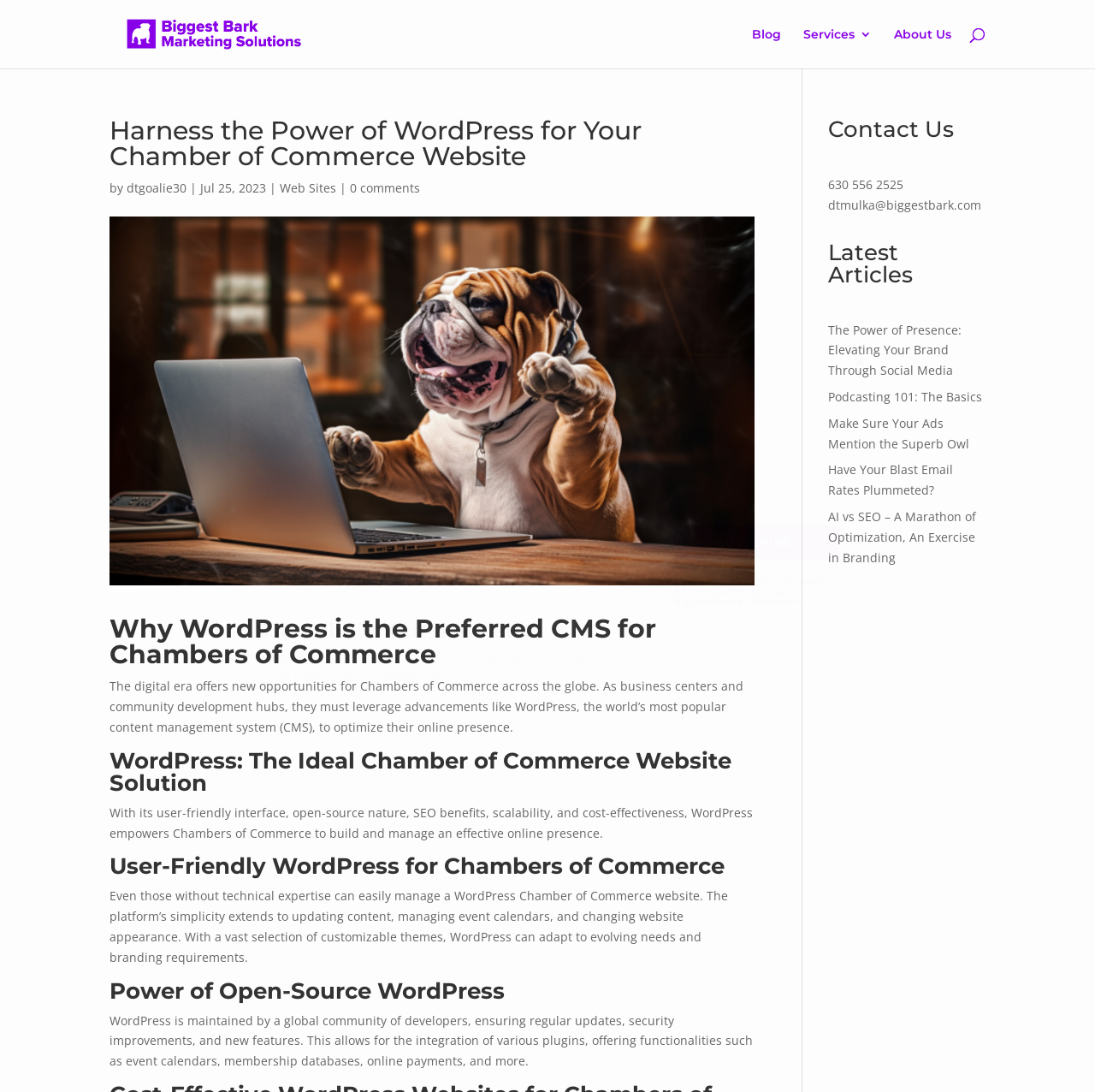What is the phone number in the 'Contact Us' section?
Please give a well-detailed answer to the question.

I looked at the 'Contact Us' section on the webpage and found the phone number '630 556 2525' listed.